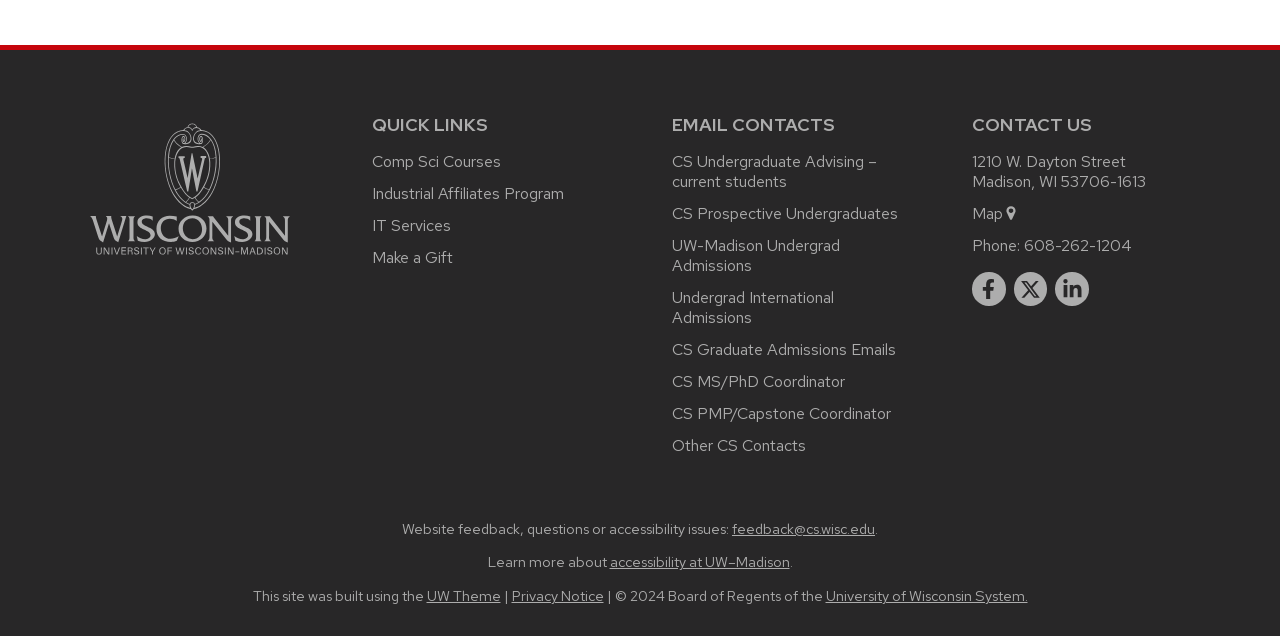Please locate the bounding box coordinates for the element that should be clicked to achieve the following instruction: "View the archives for June 2021". Ensure the coordinates are given as four float numbers between 0 and 1, i.e., [left, top, right, bottom].

None